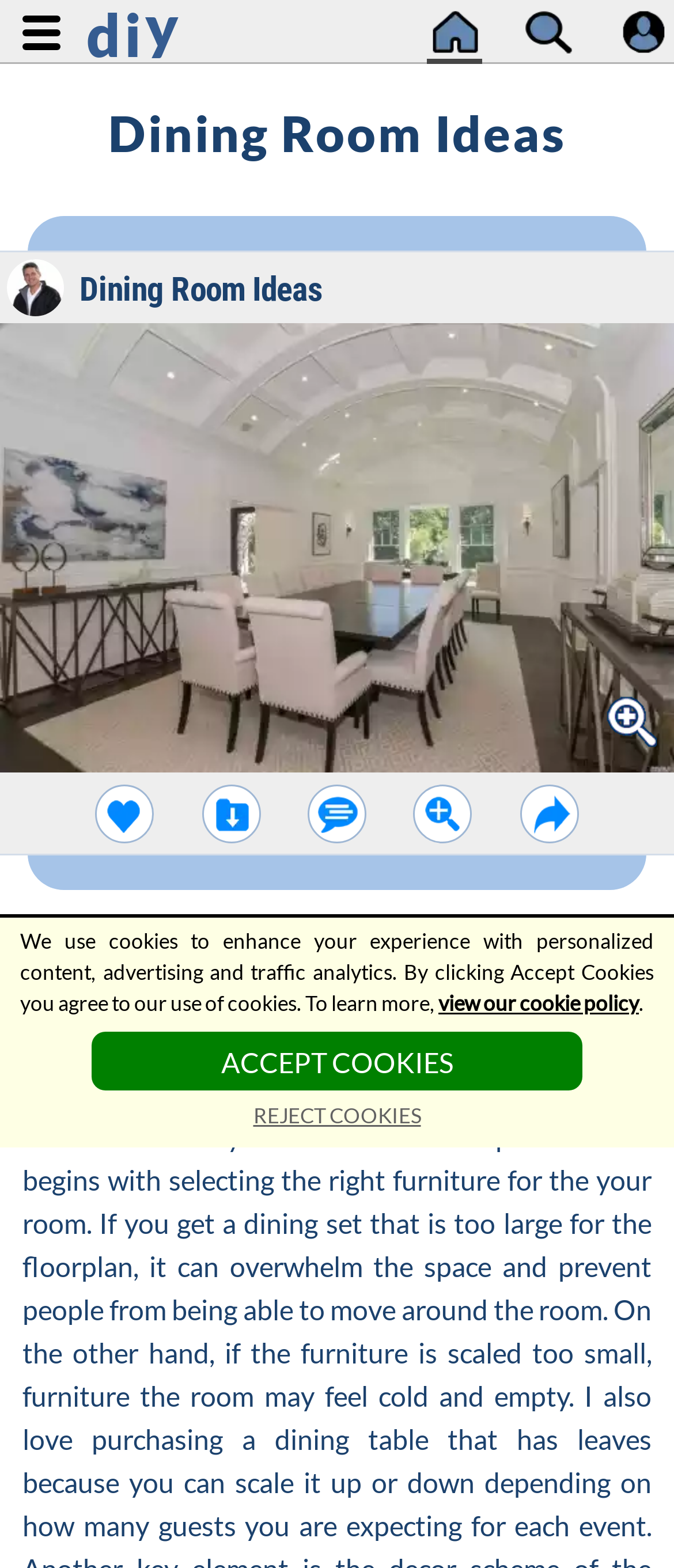Describe the webpage in detail, including text, images, and layout.

The webpage is about dining room ideas, with a focus on design inspiration. At the top, there are three icons: a home page icon, a search icon, and a my profile icon, aligned horizontally. Below these icons, there is a large heading that reads "Dining Room Ideas". 

On the left side of the page, there is a large image related to dining room ideas, taking up most of the vertical space. To the right of this image, there is a smaller image of smart flooring. 

Further down the page, there is a paragraph of text that discusses the importance of selecting the right furniture for a dining room, including the need to balance style and traffic flow. The text also mentions the importance of scaling furniture to the size of the room. 

At the bottom of the page, there is a notice about the use of cookies, with a link to view the cookie policy. Below this notice, there are two buttons: "ACCEPT COOKIES" and "REJECT COOKIES".